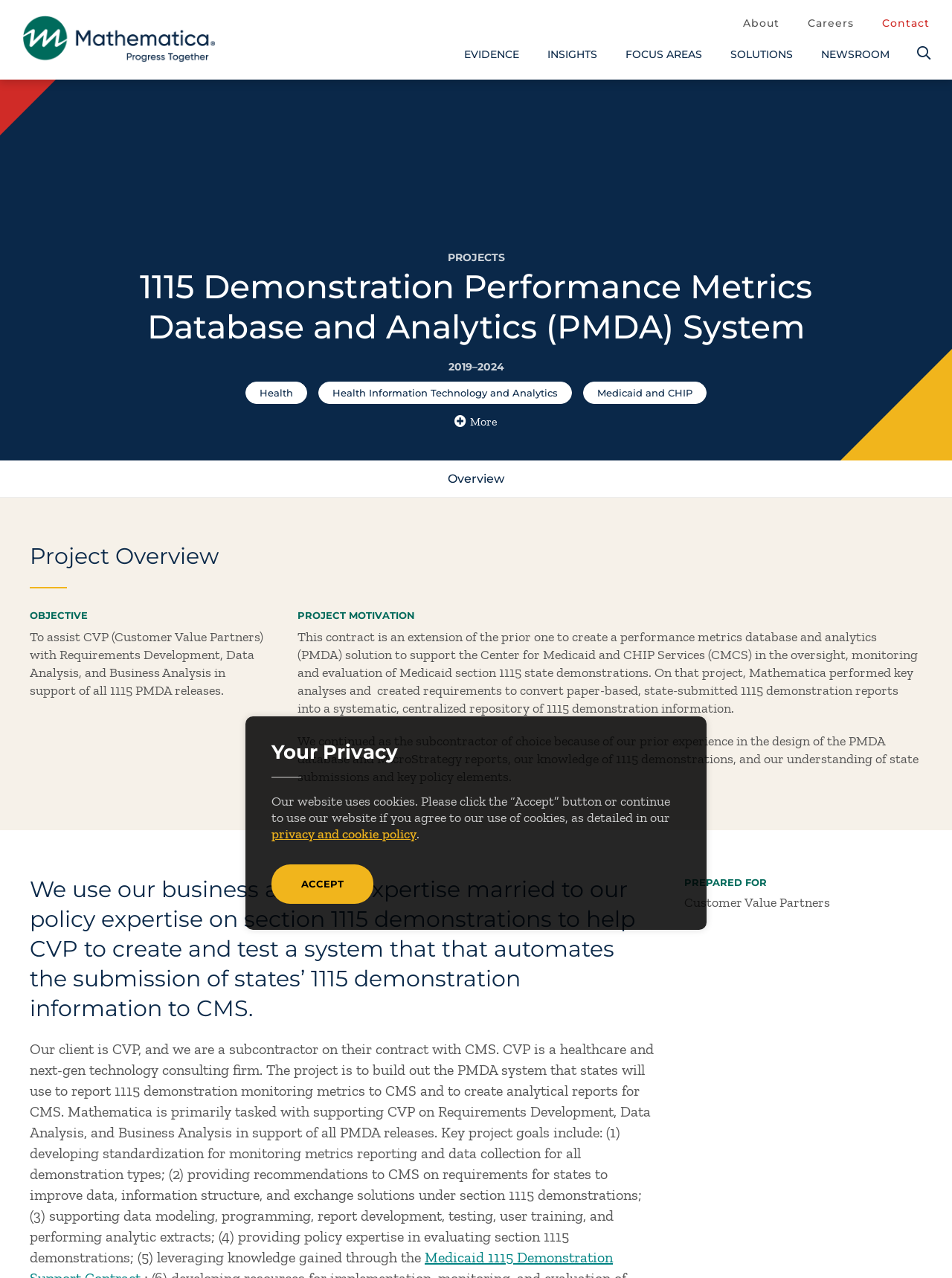Summarize the webpage with a detailed and informative caption.

This webpage is about Mathematica's involvement in the 1115 Demonstration Performance Metrics Database and Analytics (PMDA) System project. At the top left, there is a logo with the text "Mathematica | Progress Together." To the right of the logo, there are several links, including "About," "Careers," "Contact," and others. 

Below the top navigation bar, there is a heading that reads "1115 Demonstration Performance Metrics Database and Analytics (PMDA) System." Underneath this heading, there is a subheading that says "2019–2024." 

On the left side of the page, there are several links related to health, including "Health," "Health Information Technology and Analytics," and "Medicaid and CHIP." 

The main content of the page is divided into sections, including "Project Overview," "Objective," "Project Motivation," and "Prepared For." The "Project Overview" section provides a brief summary of the project. The "Objective" section explains that the project aims to assist Customer Value Partners (CVP) with requirements development, data analysis, and business analysis in support of all 1115 PMDA releases. 

The "Project Motivation" section provides more details about the project, including its history and goals. It explains that Mathematica is a subcontractor to CVP and is tasked with supporting CVP on requirements development, data analysis, and business analysis in support of all PMDA releases. 

At the bottom of the page, there is a section about privacy, which mentions that the website uses cookies and provides a link to the privacy and cookie policy. There is also an "Accept" button to agree to the use of cookies.